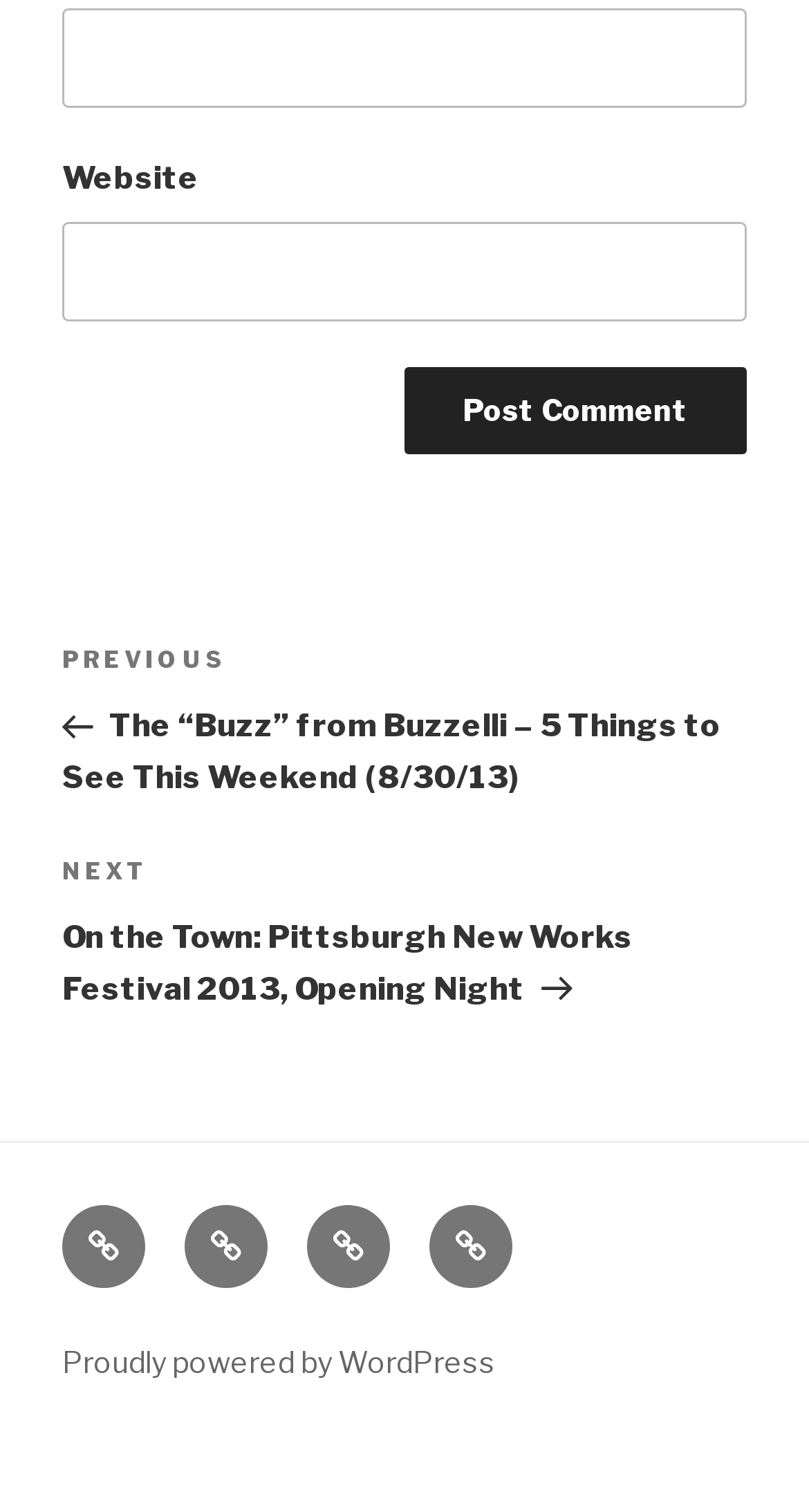Determine the coordinates of the bounding box for the clickable area needed to execute this instruction: "Enter email address".

[0.077, 0.005, 0.923, 0.071]